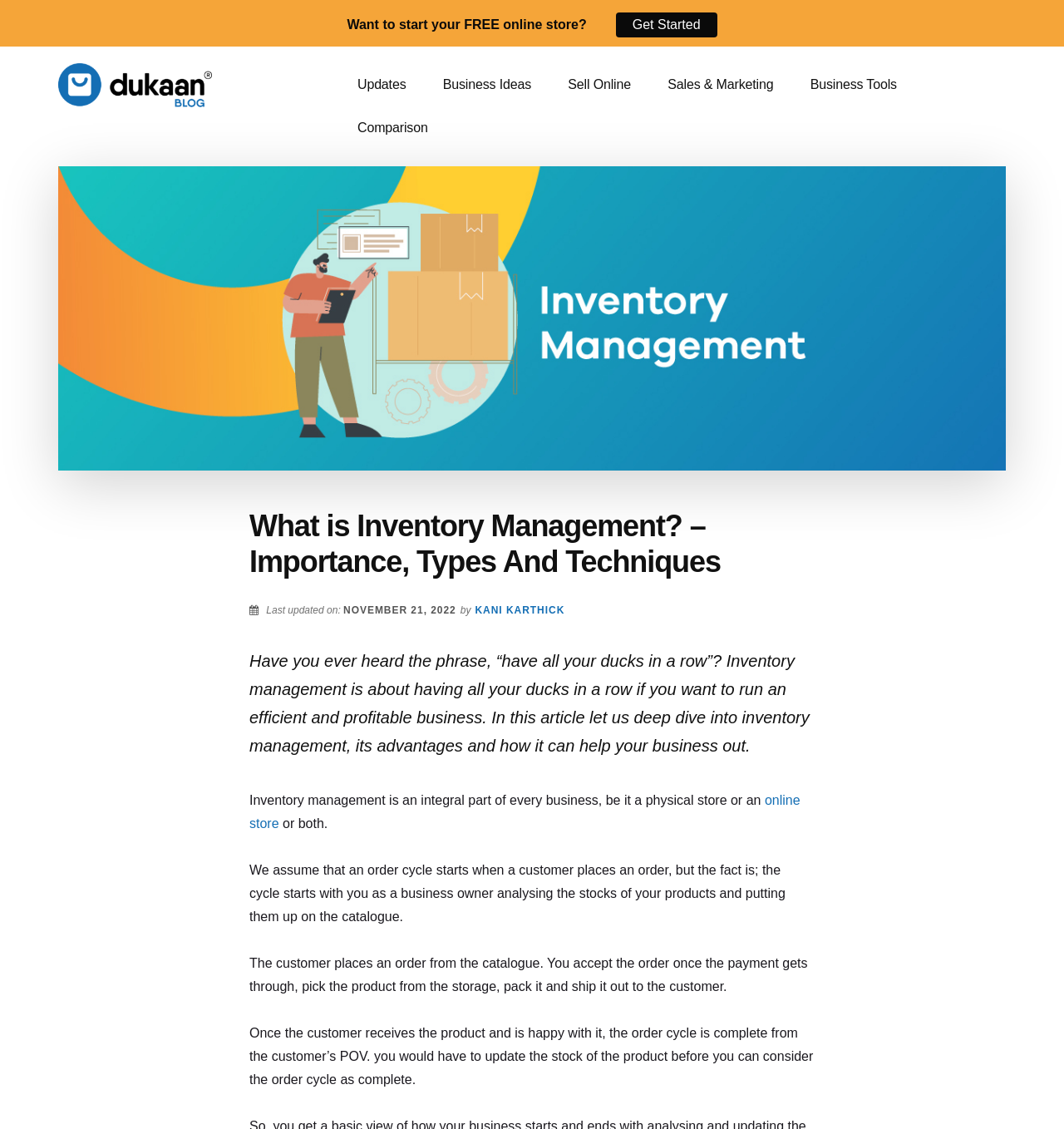Predict the bounding box coordinates of the area that should be clicked to accomplish the following instruction: "Learn about 'Business Ideas'". The bounding box coordinates should consist of four float numbers between 0 and 1, i.e., [left, top, right, bottom].

[0.401, 0.056, 0.515, 0.094]